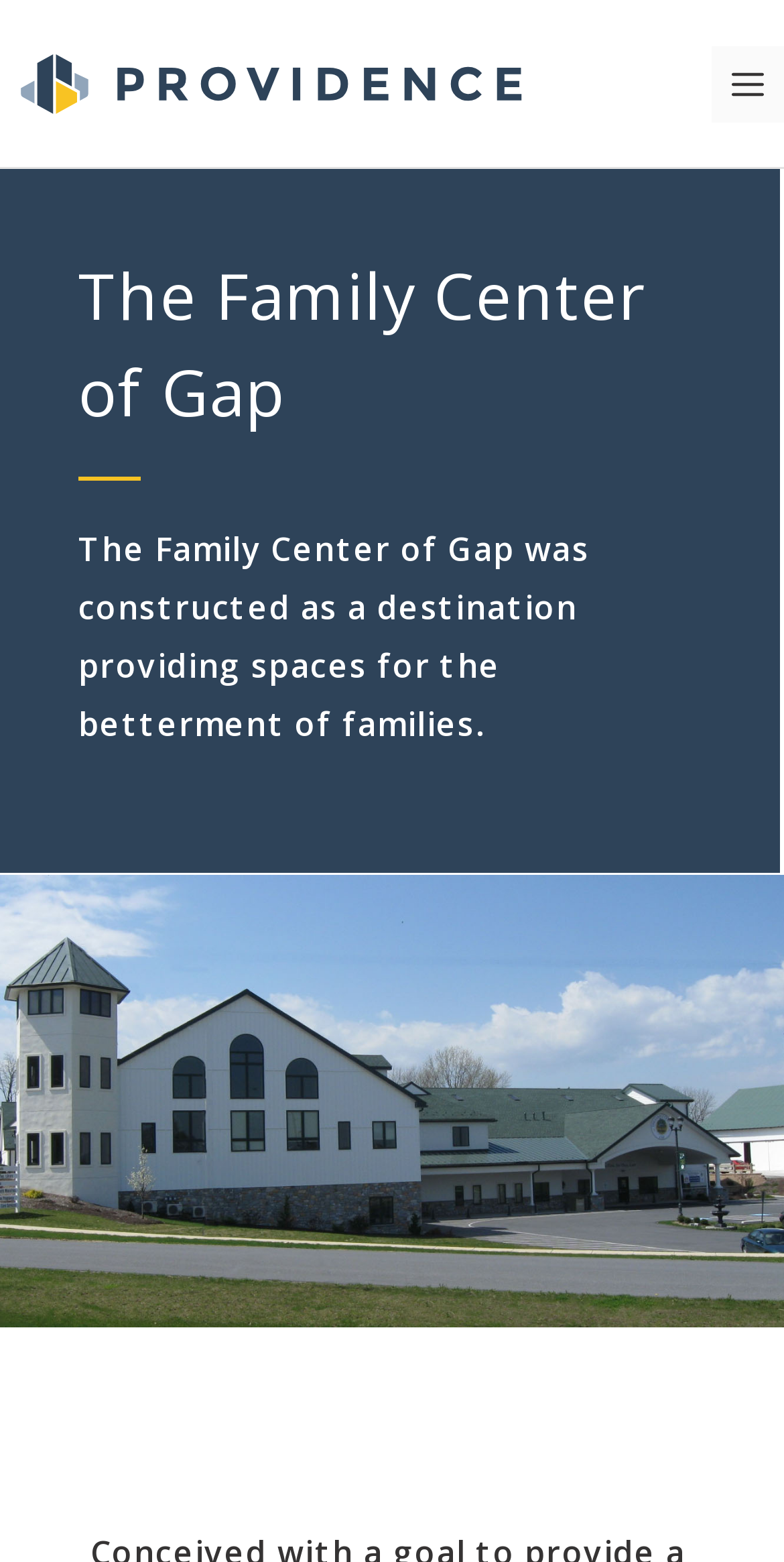Is the navigation menu expanded?
Your answer should be a single word or phrase derived from the screenshot.

No